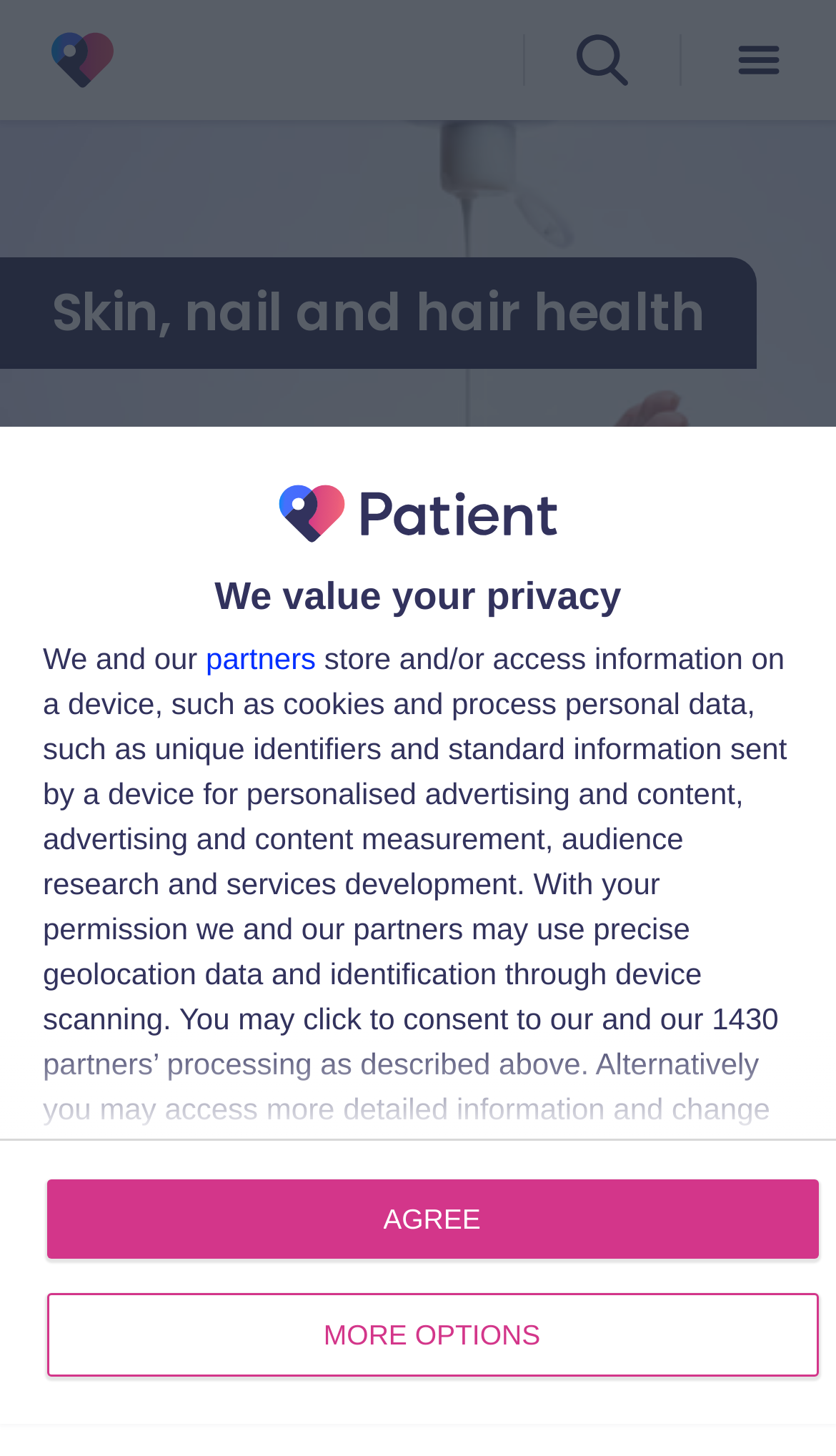Determine the bounding box coordinates (top-left x, top-left y, bottom-right x, bottom-right y) of the UI element described in the following text: Nail problems

[0.062, 0.795, 0.938, 0.884]